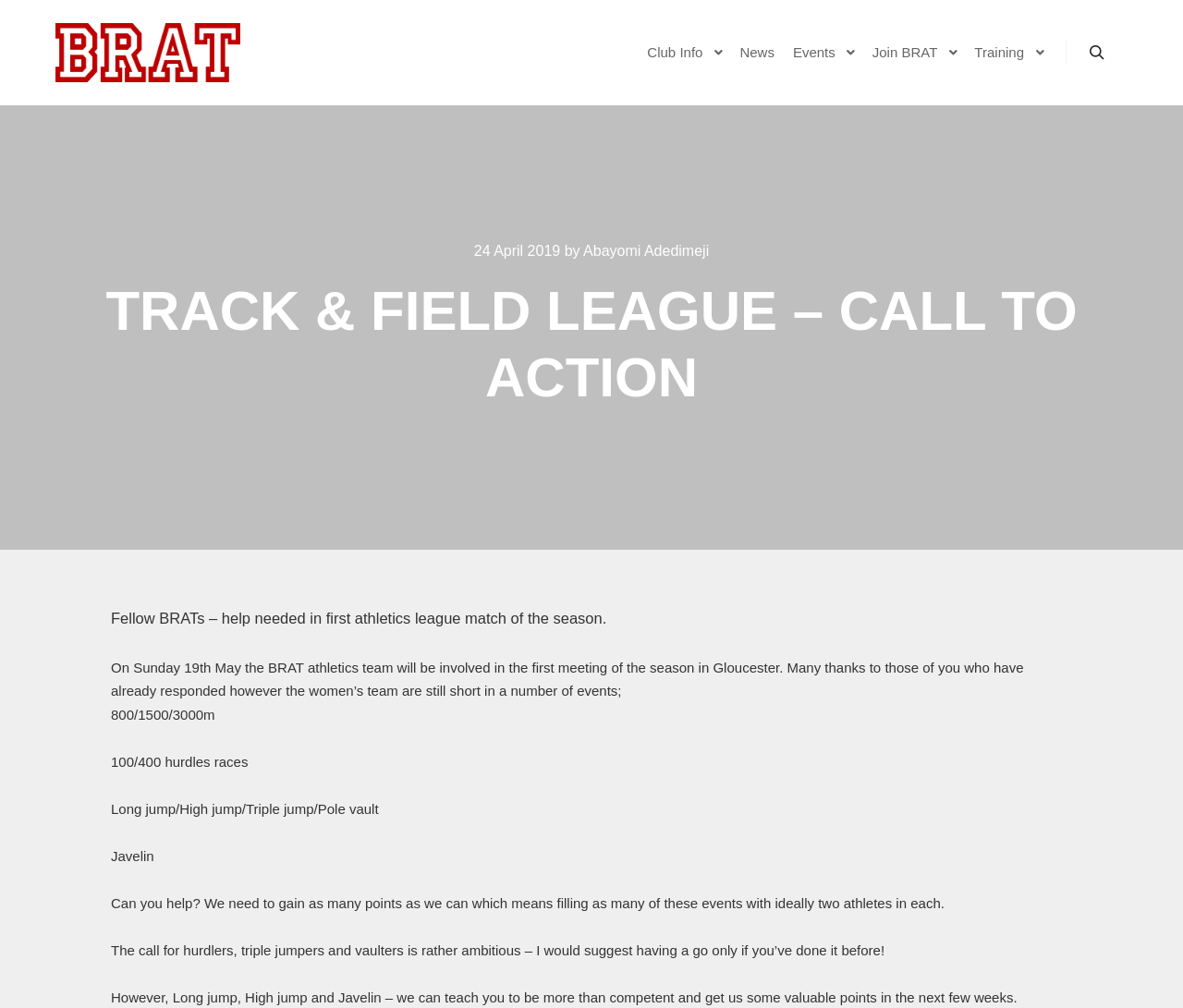Refer to the image and answer the question with as much detail as possible: What is the name of the club?

The question asks for the name of the club, which can be found in the top-left corner of the webpage, where it says 'BRAT Club' in a link element.